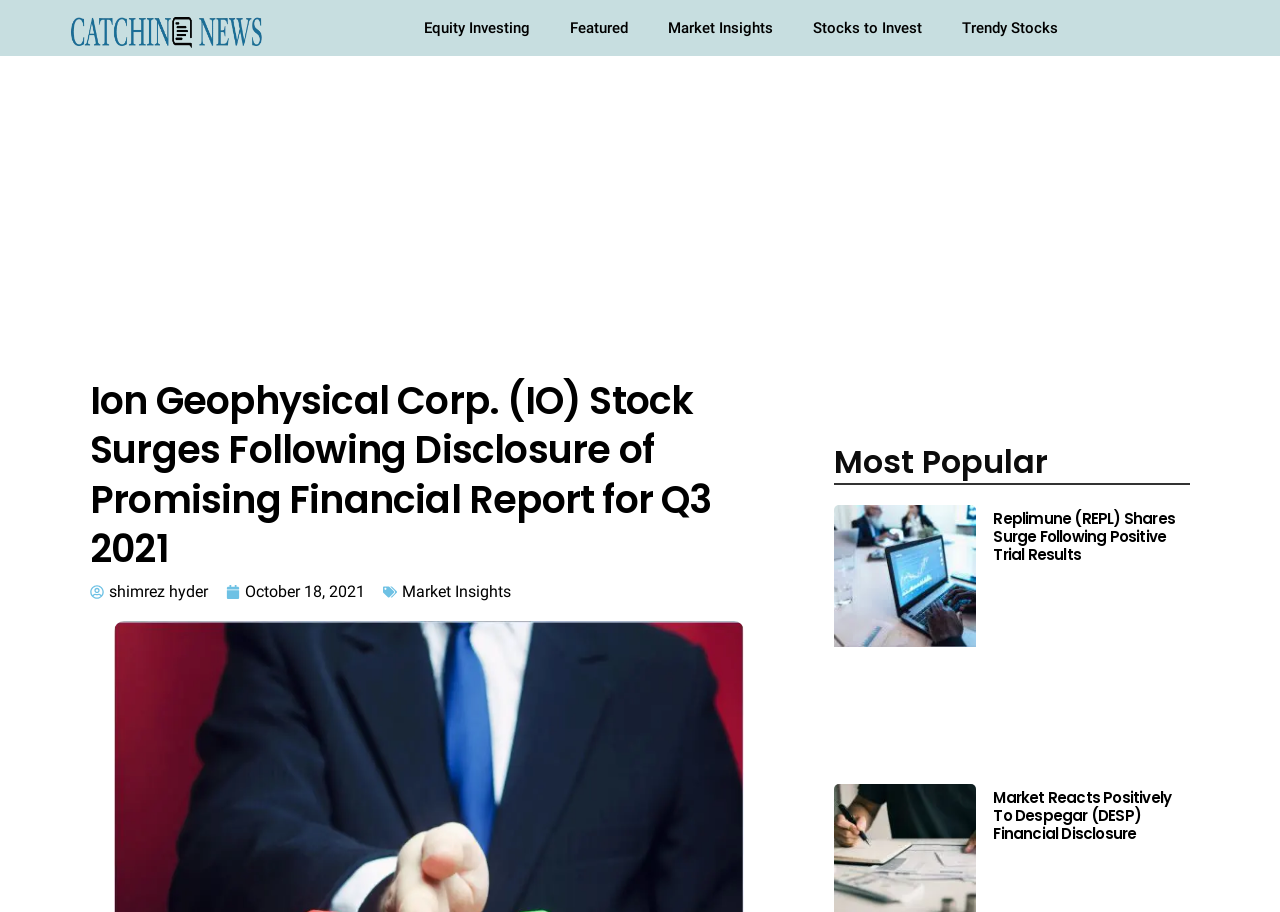Give a one-word or phrase response to the following question: How many articles are listed under 'Most Popular'?

3